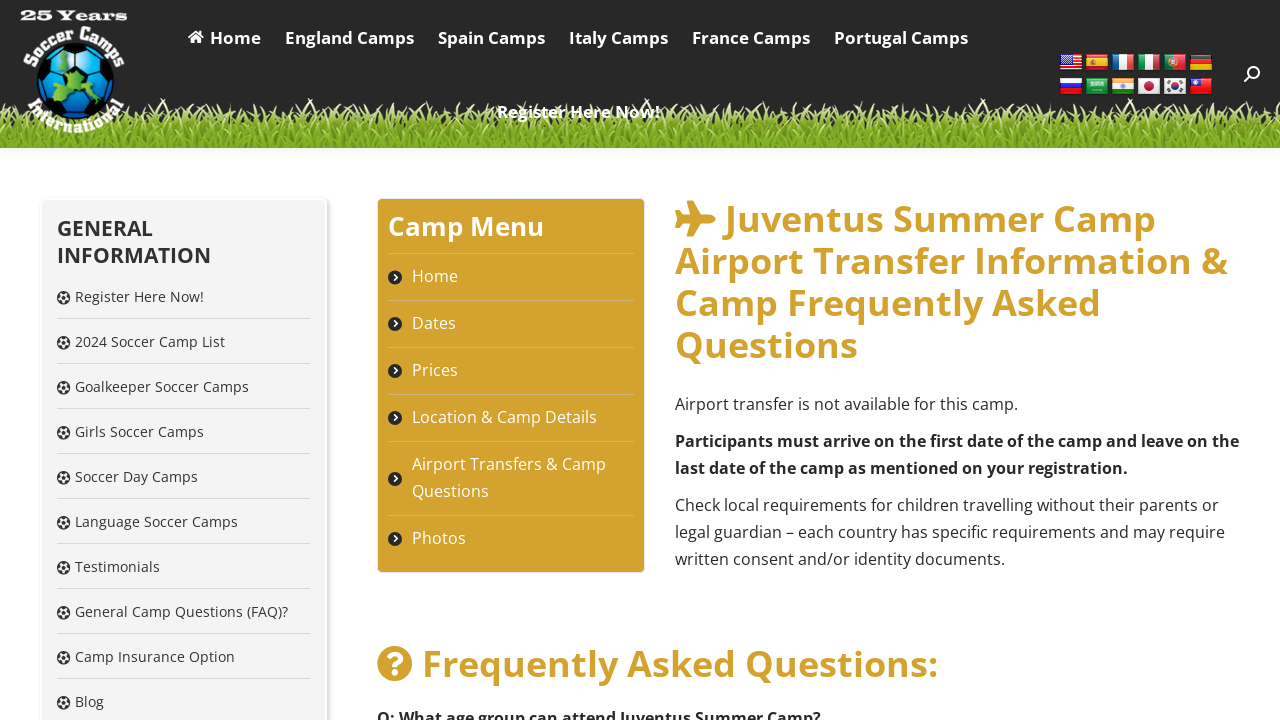Please identify the bounding box coordinates of the element on the webpage that should be clicked to follow this instruction: "Check Frequently Asked Questions". The bounding box coordinates should be given as four float numbers between 0 and 1, formatted as [left, top, right, bottom].

[0.295, 0.894, 0.969, 0.952]